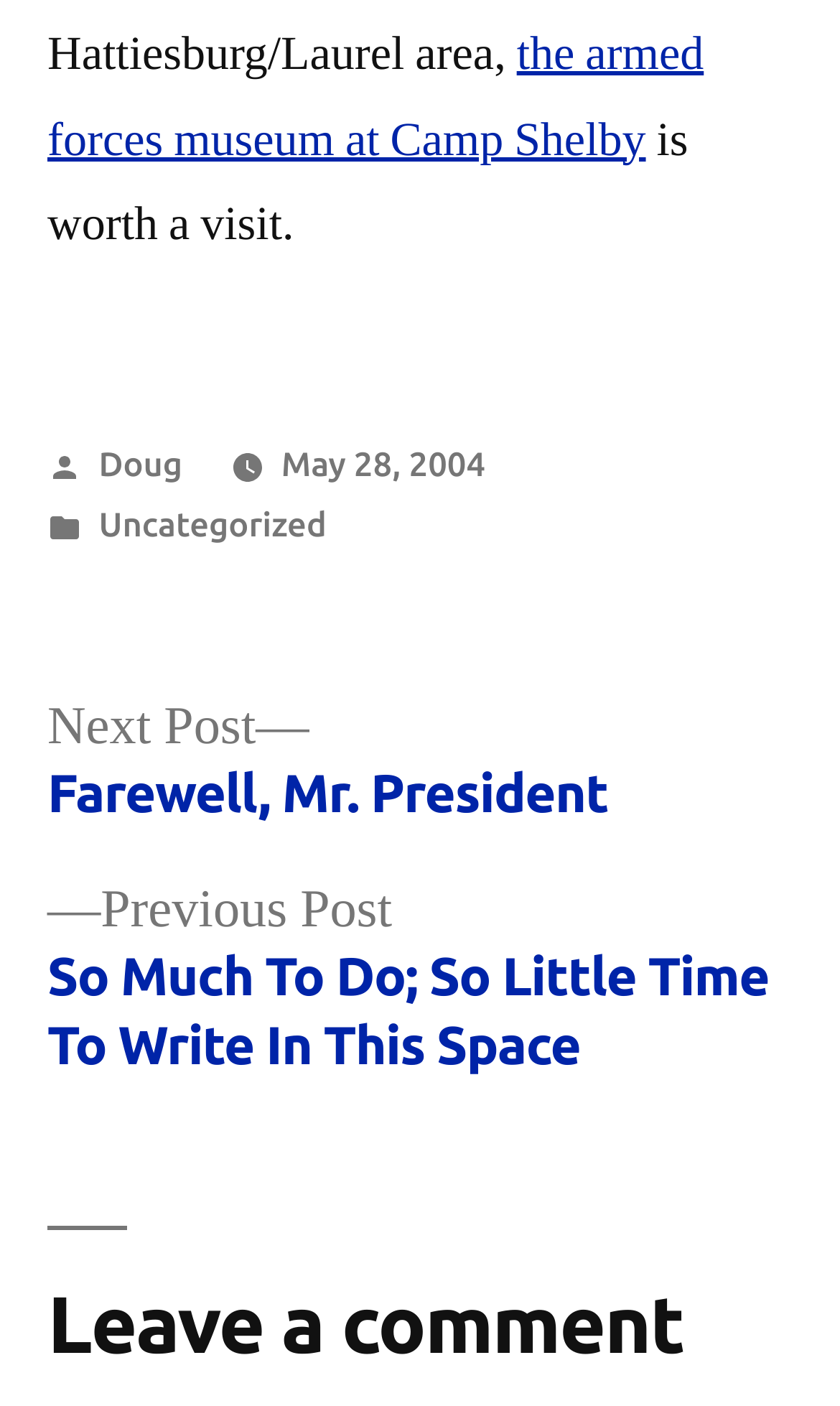What is the purpose of the section at the bottom of the webpage?
Examine the image and provide an in-depth answer to the question.

The purpose of the section at the bottom of the webpage is to 'Leave a comment', which is a heading that indicates a section for users to leave comments or feedback.